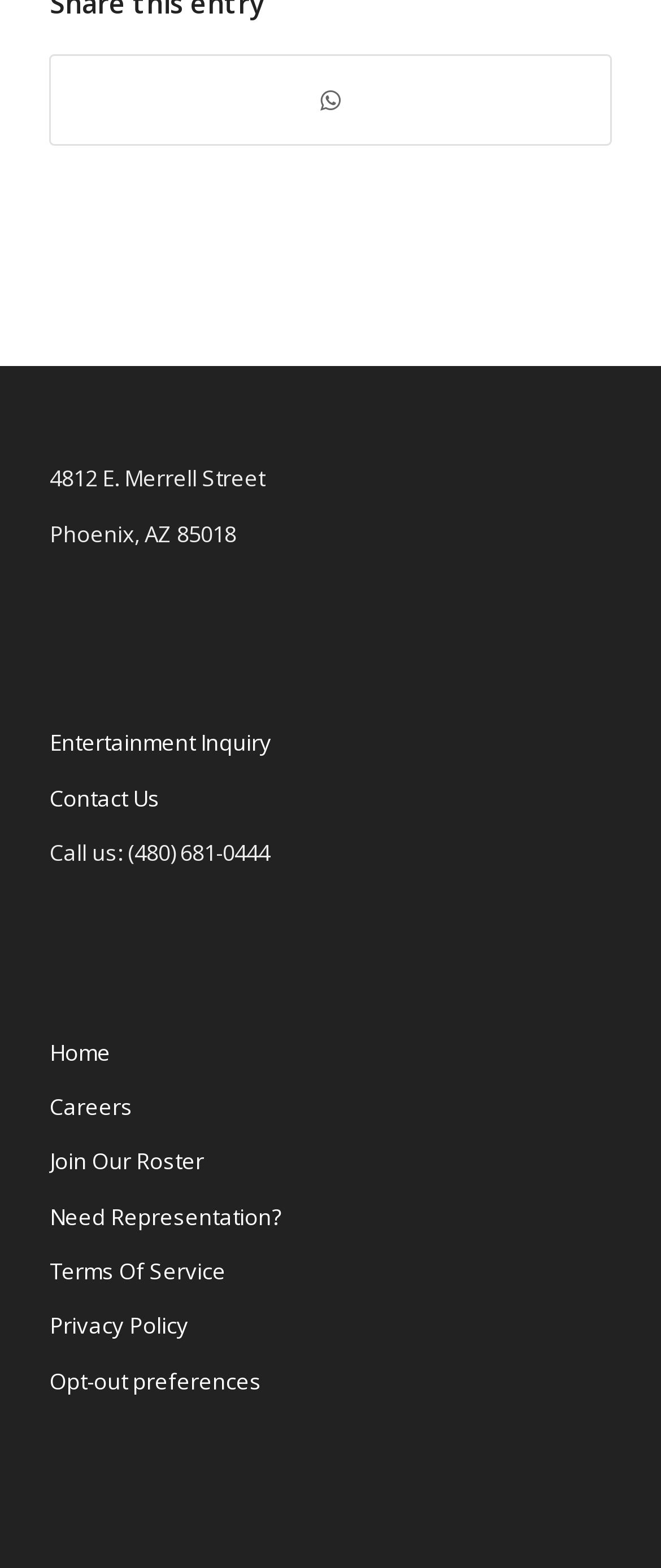Please locate the clickable area by providing the bounding box coordinates to follow this instruction: "View careers".

[0.075, 0.689, 0.925, 0.724]